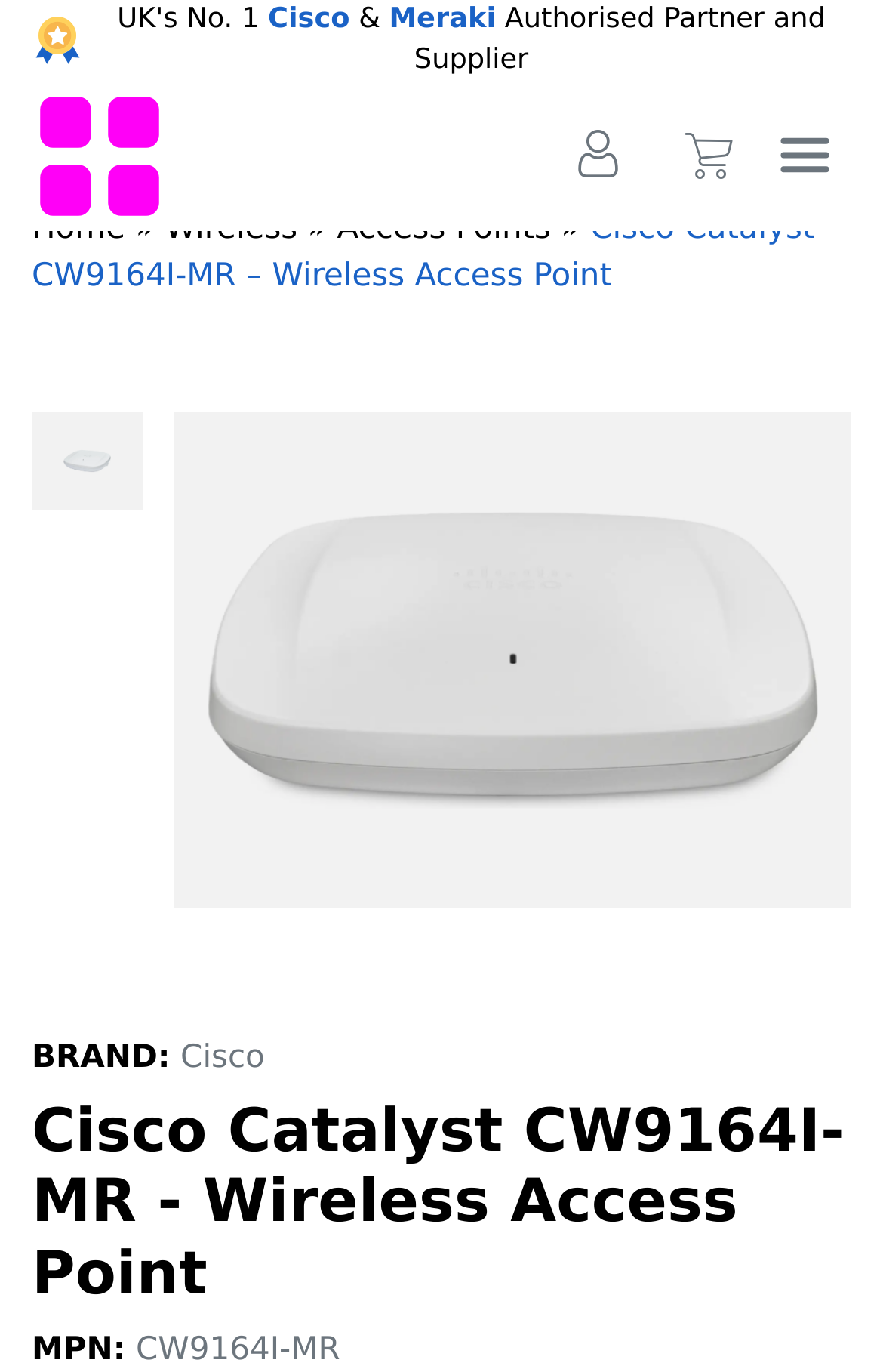Please locate the bounding box coordinates of the element that needs to be clicked to achieve the following instruction: "Click on Access Points". The coordinates should be four float numbers between 0 and 1, i.e., [left, top, right, bottom].

[0.382, 0.154, 0.624, 0.18]